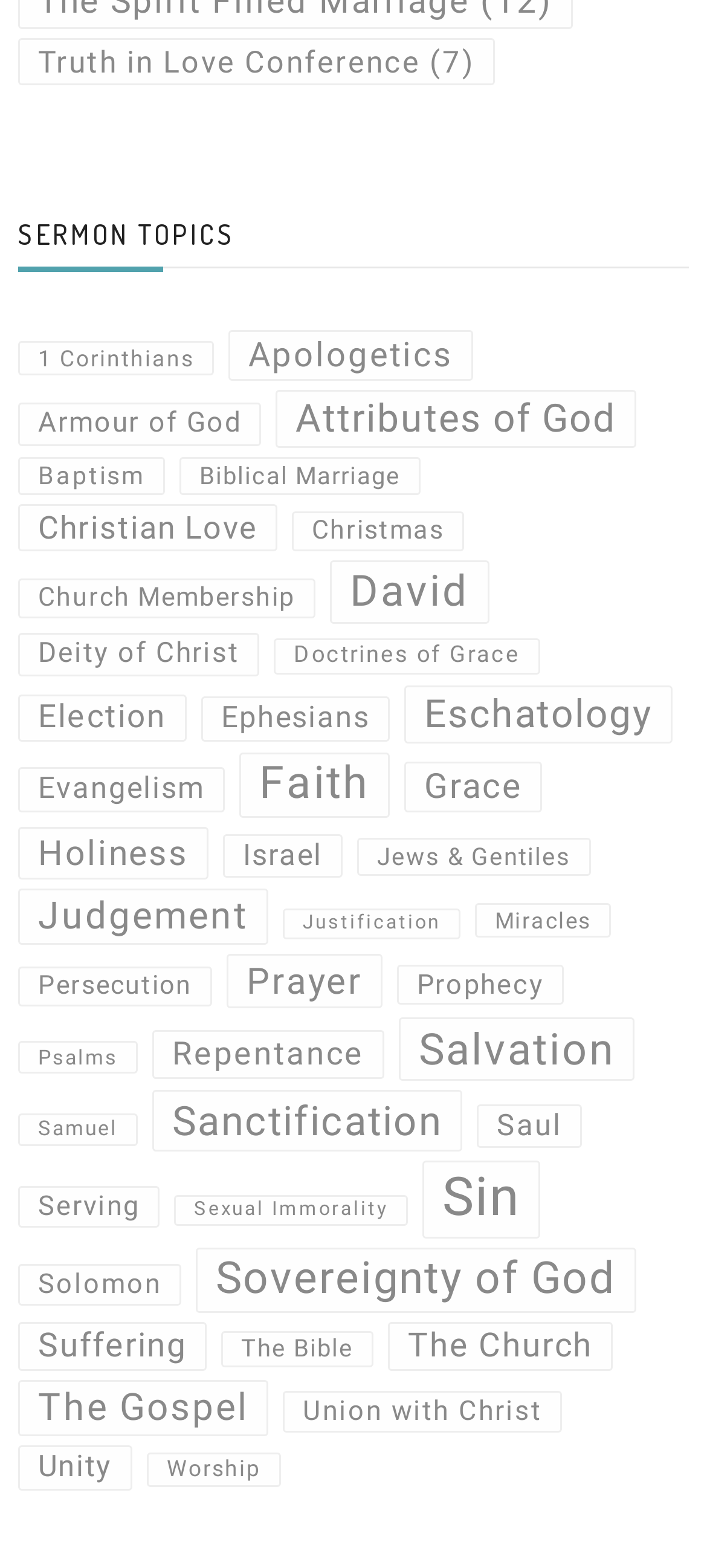Find and indicate the bounding box coordinates of the region you should select to follow the given instruction: "View 'Faith' sermons".

[0.338, 0.479, 0.551, 0.522]